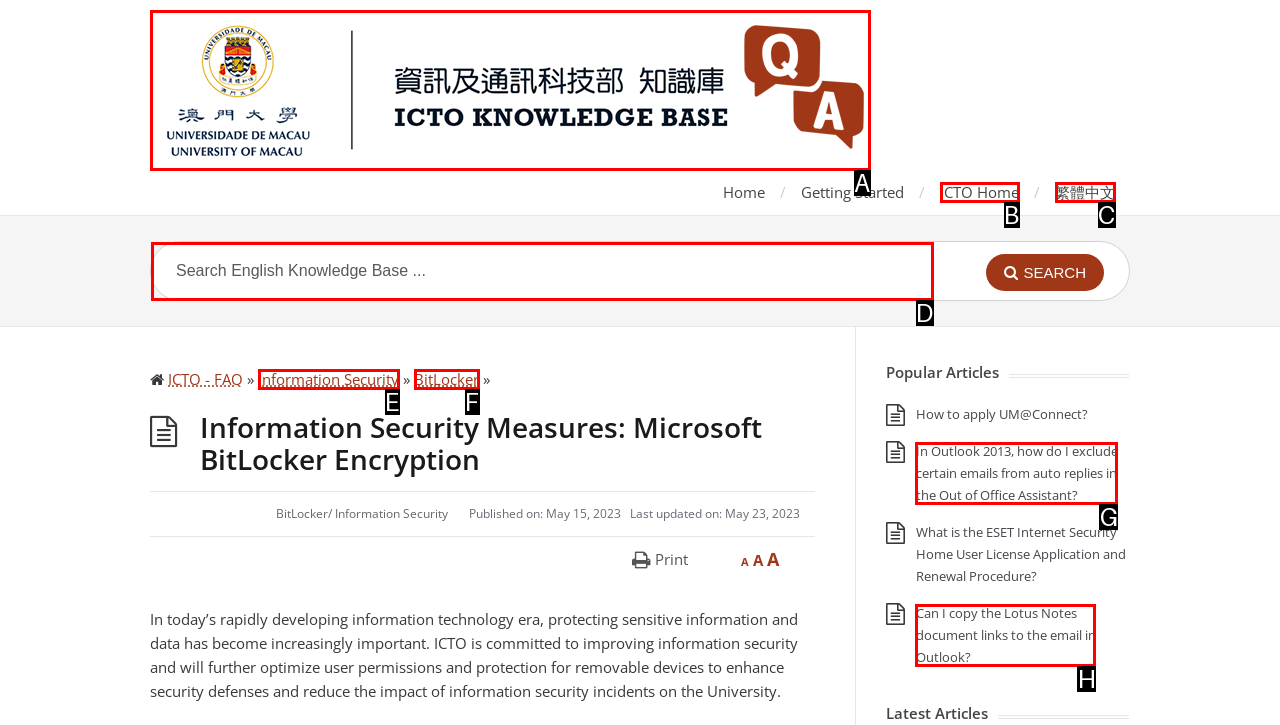Determine which option fits the following description: 繁體中文
Answer with the corresponding option's letter directly.

C